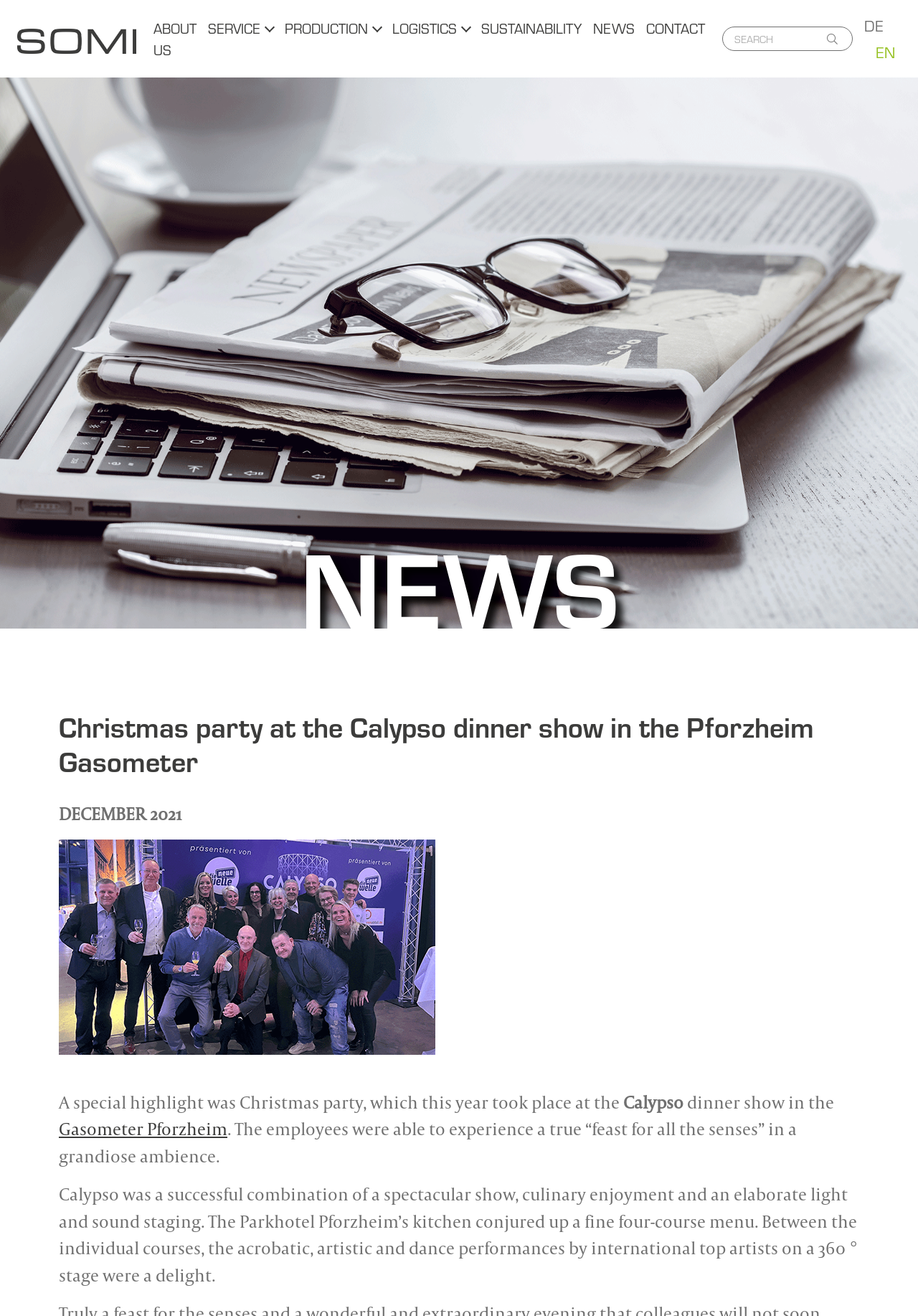Locate the UI element described by EN and provide its bounding box coordinates. Use the format (top-left x, top-left y, bottom-right x, bottom-right y) with all values as floating point numbers between 0 and 1.

[0.954, 0.031, 0.975, 0.047]